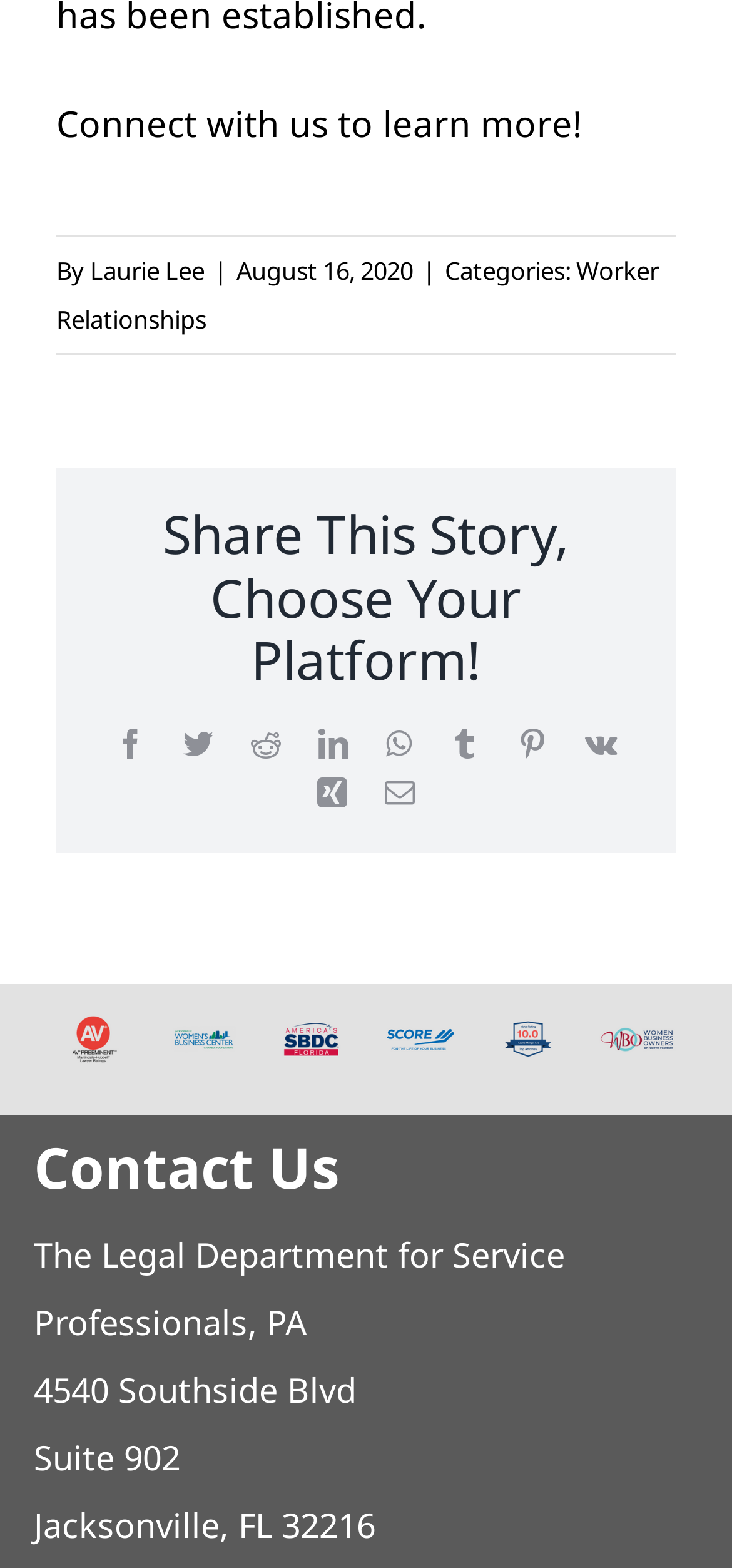Highlight the bounding box coordinates of the element that should be clicked to carry out the following instruction: "Contact Us". The coordinates must be given as four float numbers ranging from 0 to 1, i.e., [left, top, right, bottom].

[0.046, 0.724, 0.9, 0.767]